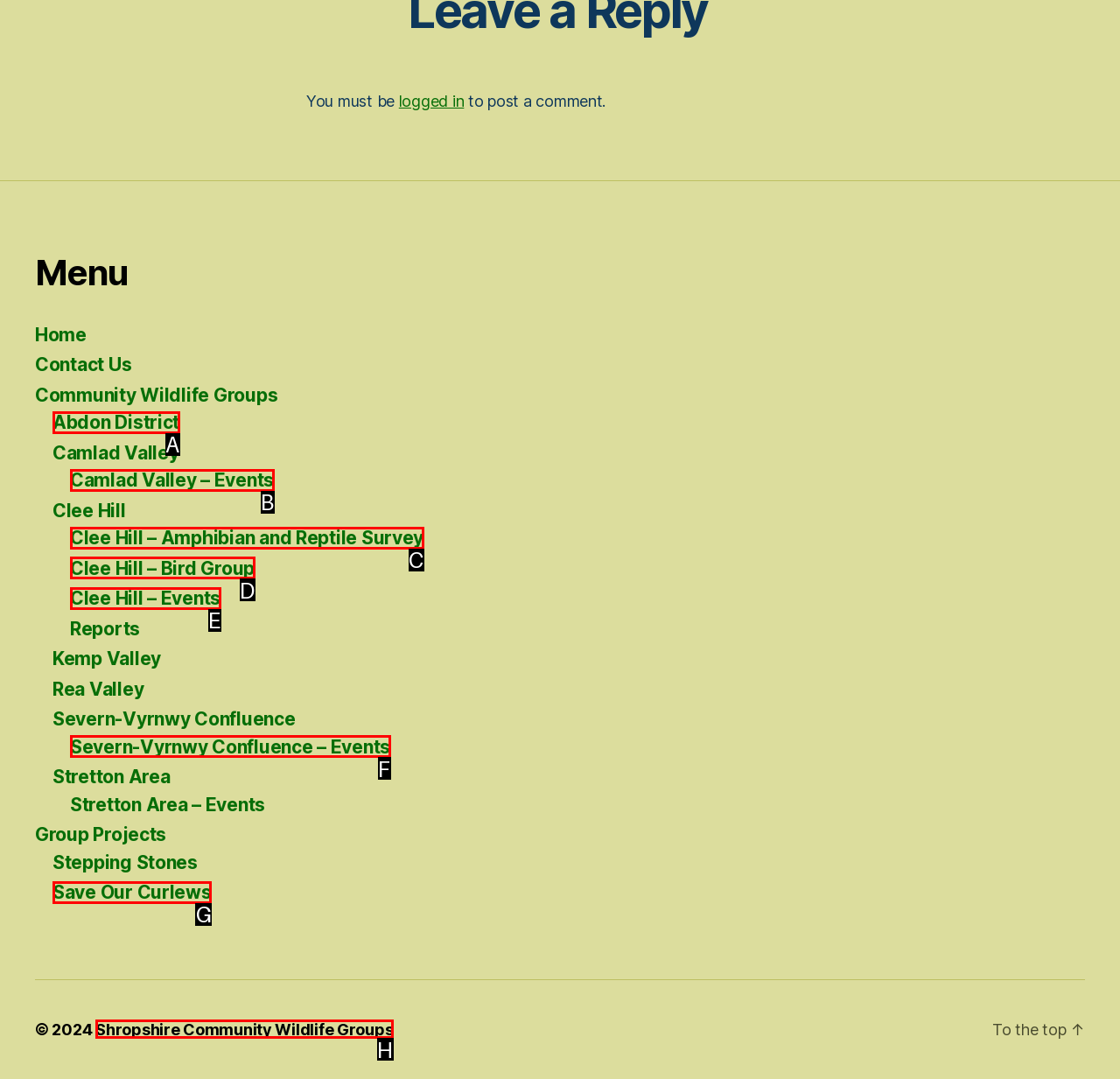Match the option to the description: Clee Hill – Bird Group
State the letter of the correct option from the available choices.

D